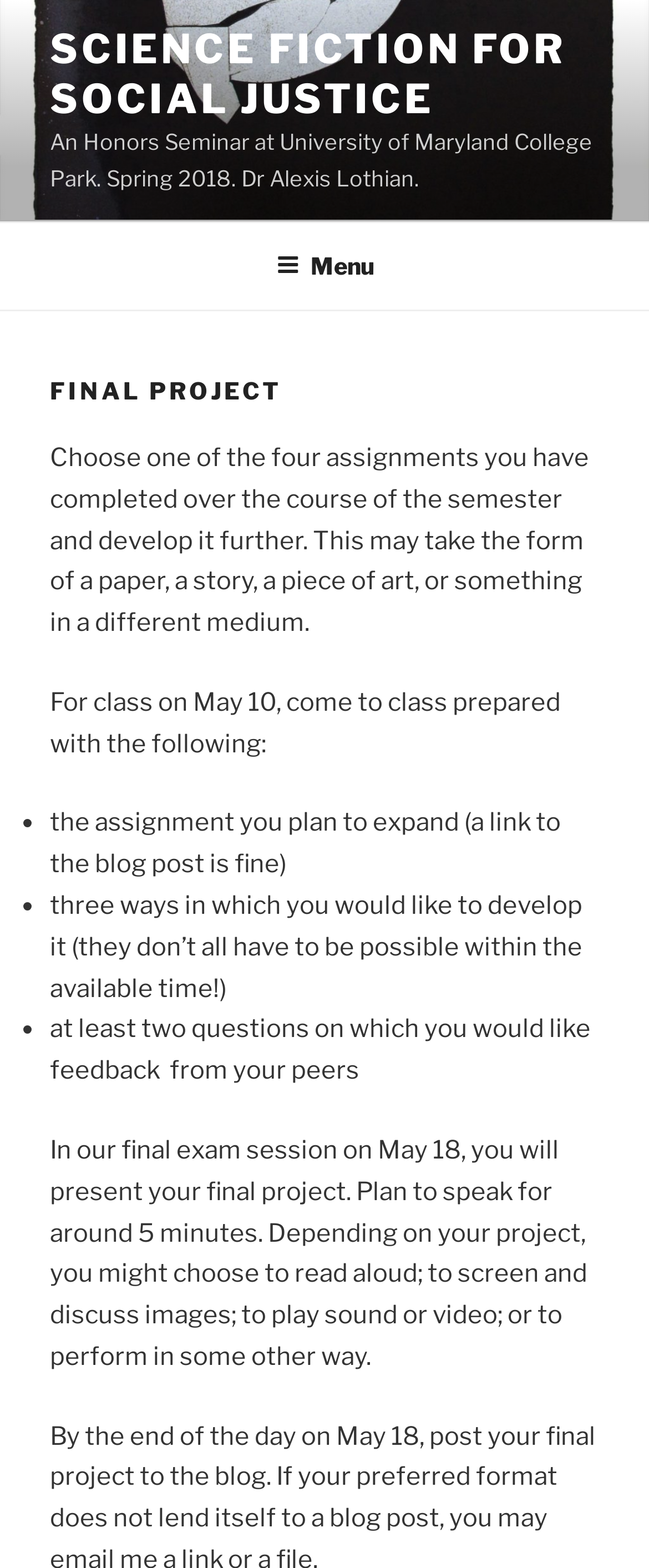What is the instructor's name?
Give a one-word or short-phrase answer derived from the screenshot.

Dr. Alexis Lothian